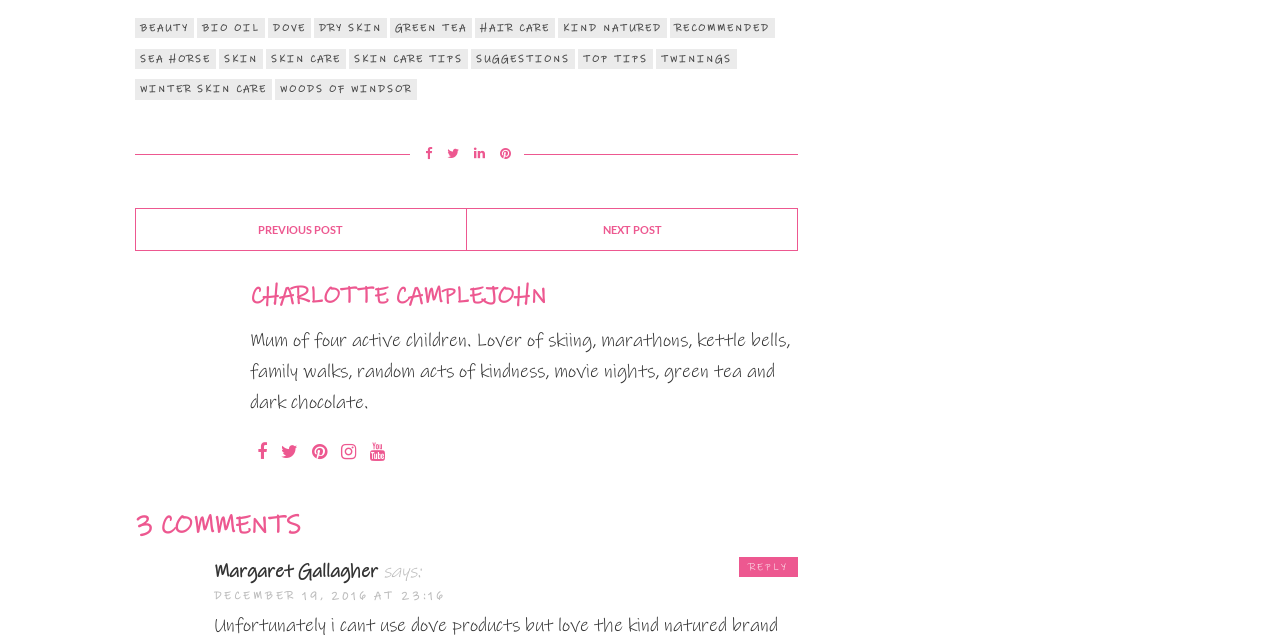Please specify the bounding box coordinates for the clickable region that will help you carry out the instruction: "Read the comments".

[0.105, 0.795, 0.624, 0.847]